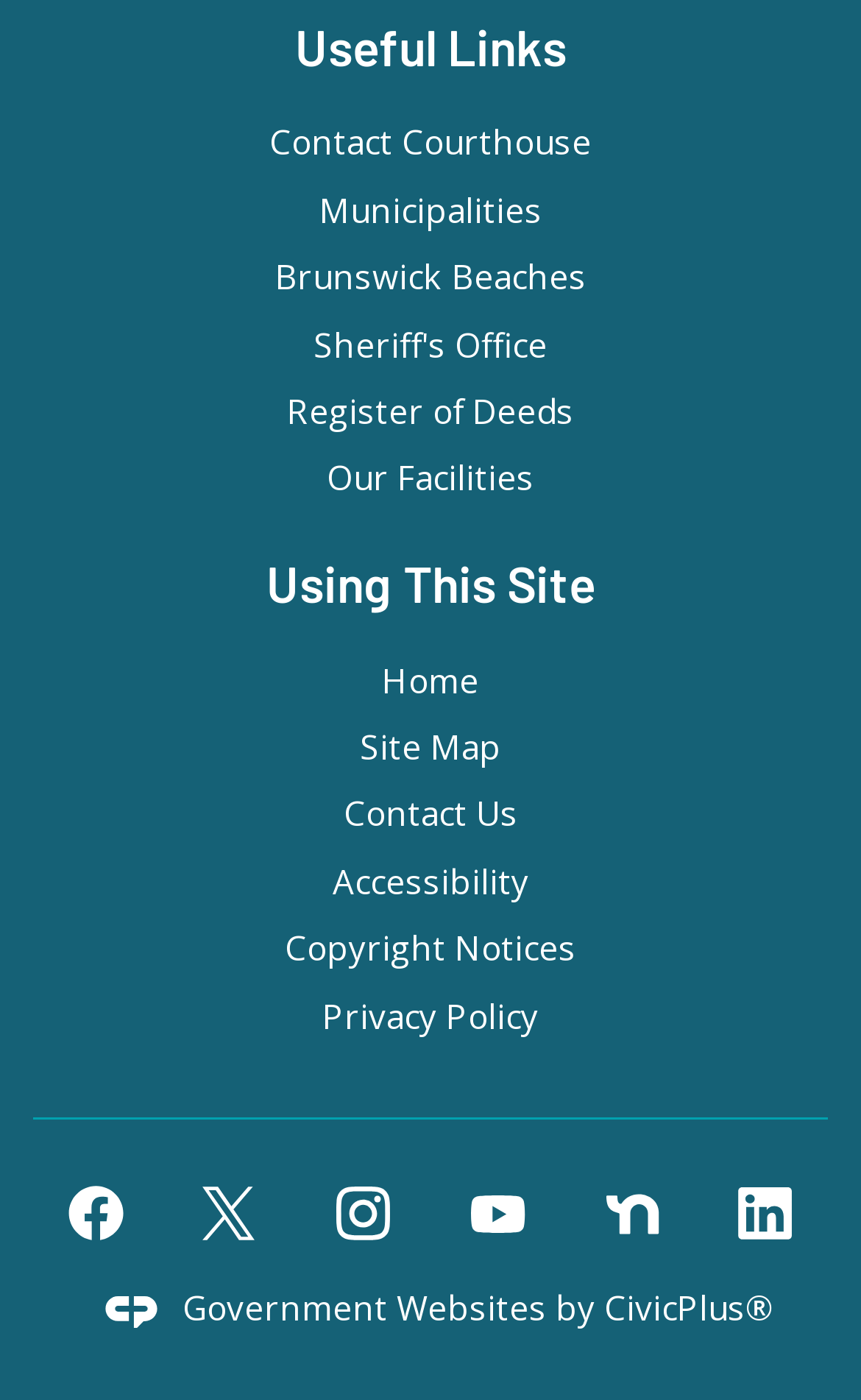Specify the bounding box coordinates of the area that needs to be clicked to achieve the following instruction: "Visit 'Municipalities'".

[0.371, 0.134, 0.629, 0.165]